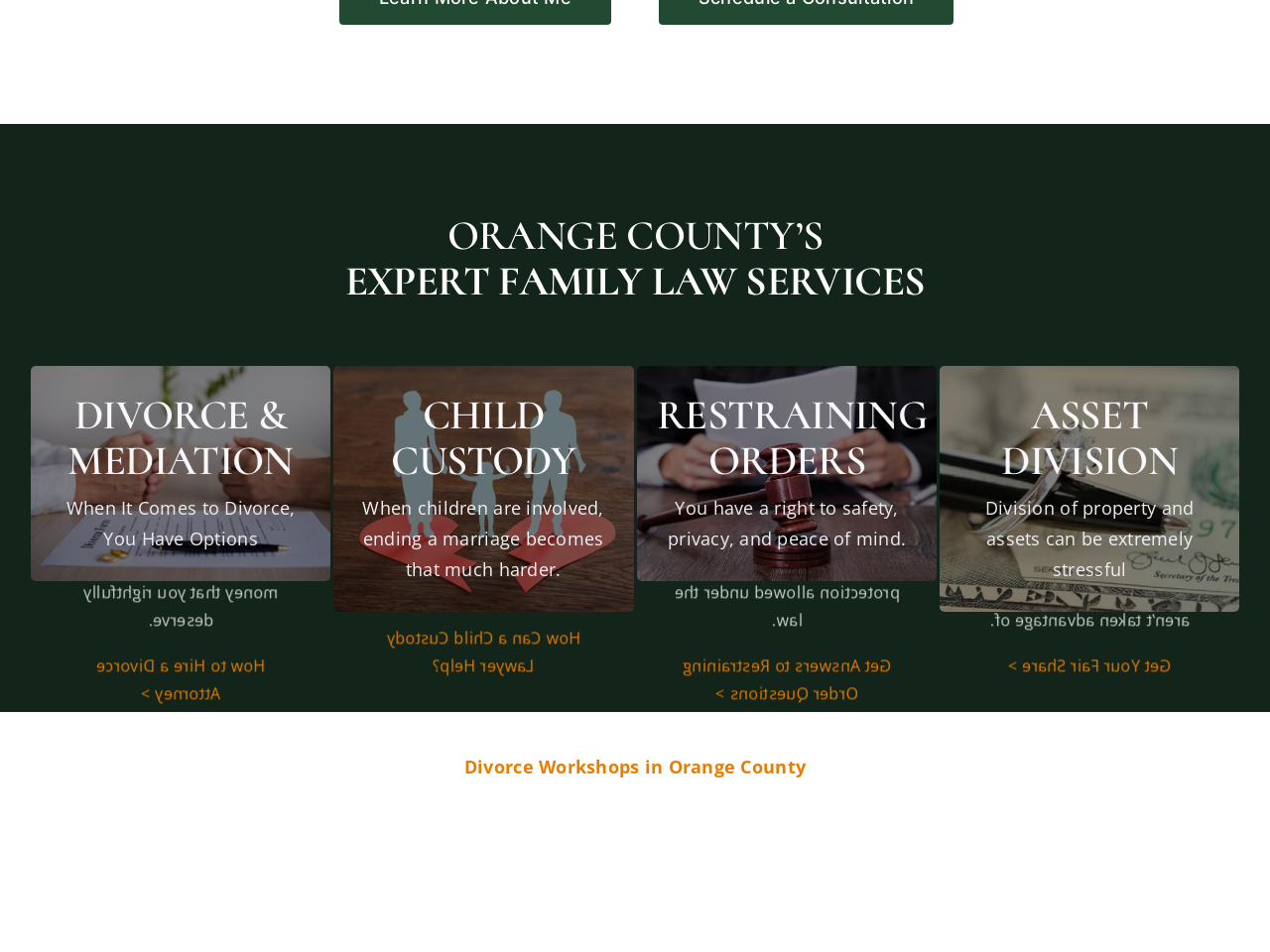Kindly determine the bounding box coordinates of the area that needs to be clicked to fulfill this instruction: "Hire a divorce attorney".

[0.076, 0.688, 0.209, 0.739]